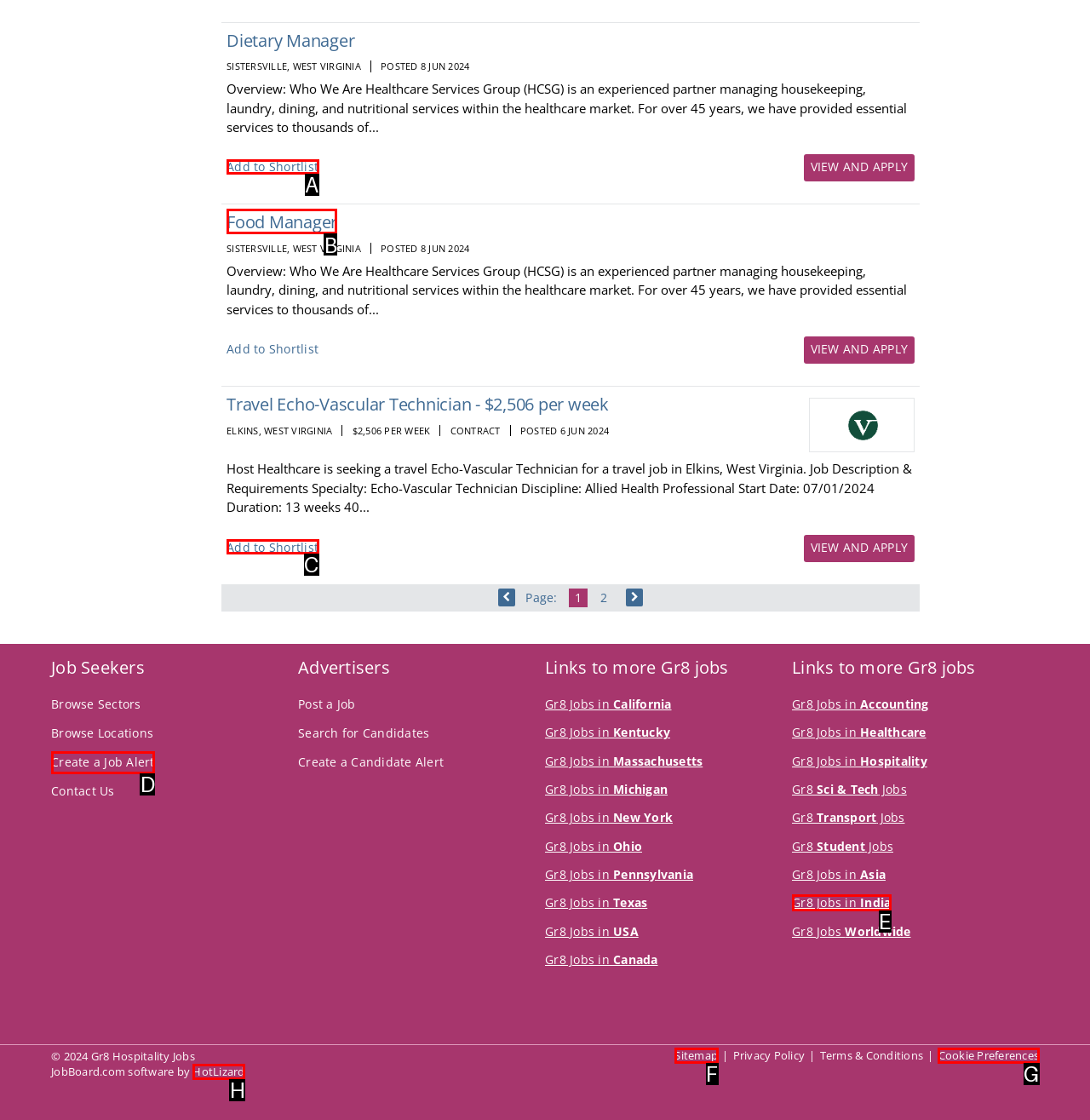Indicate the HTML element that should be clicked to perform the task: Apply for Food Manager job Reply with the letter corresponding to the chosen option.

B